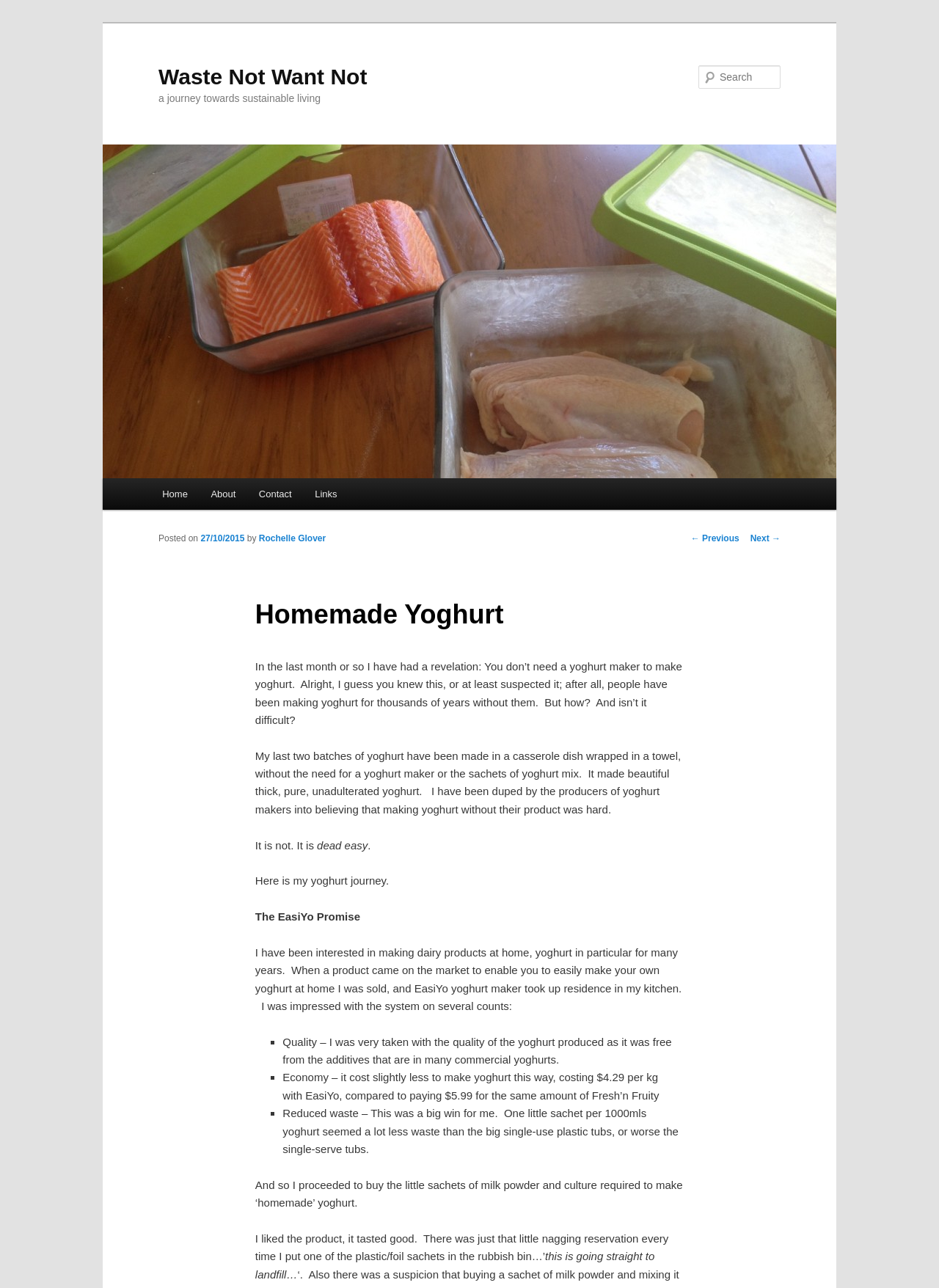What was the author's impression of the yoghurt made with EasiYo?
Utilize the information in the image to give a detailed answer to the question.

I found the answer by reading the text content of the blog post, specifically the sentence that mentions 'I liked the product, it tasted good.'